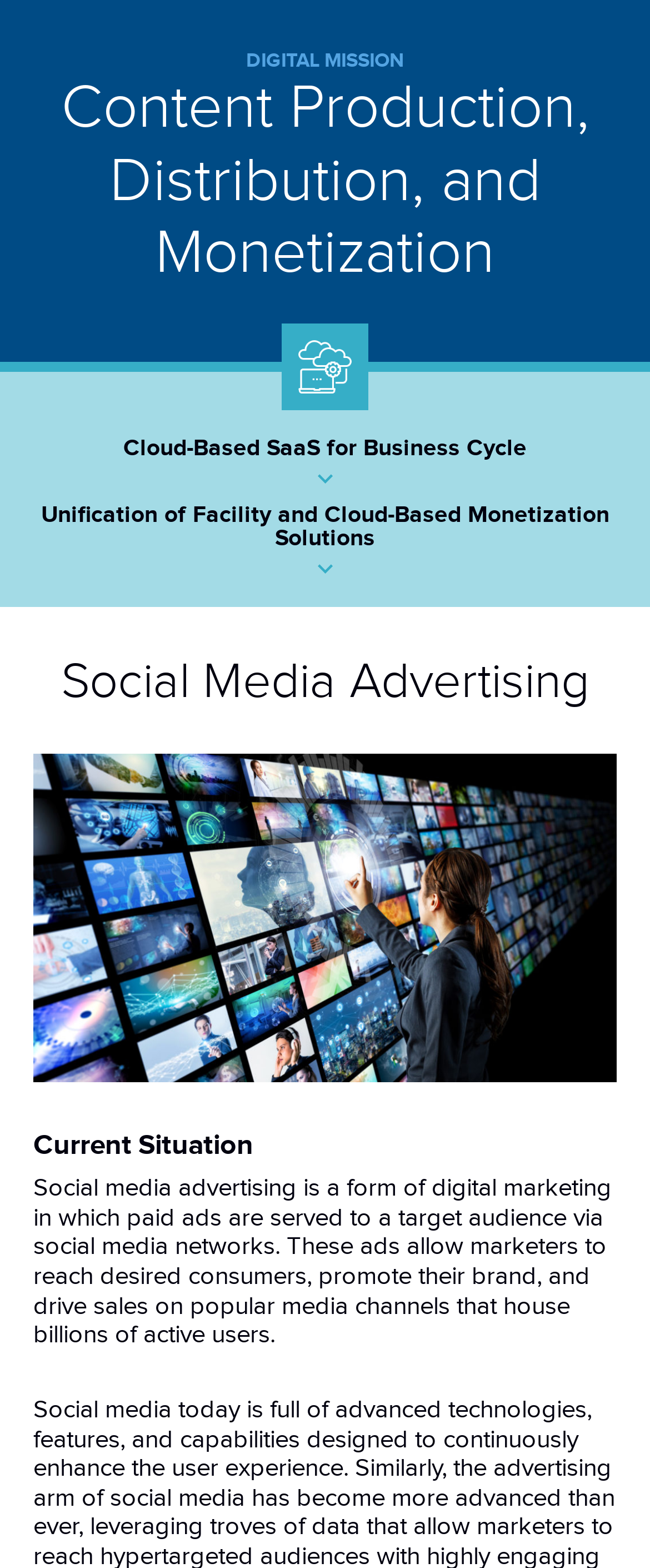What is the main topic of the webpage?
Look at the image and respond with a one-word or short-phrase answer.

Social media advertising